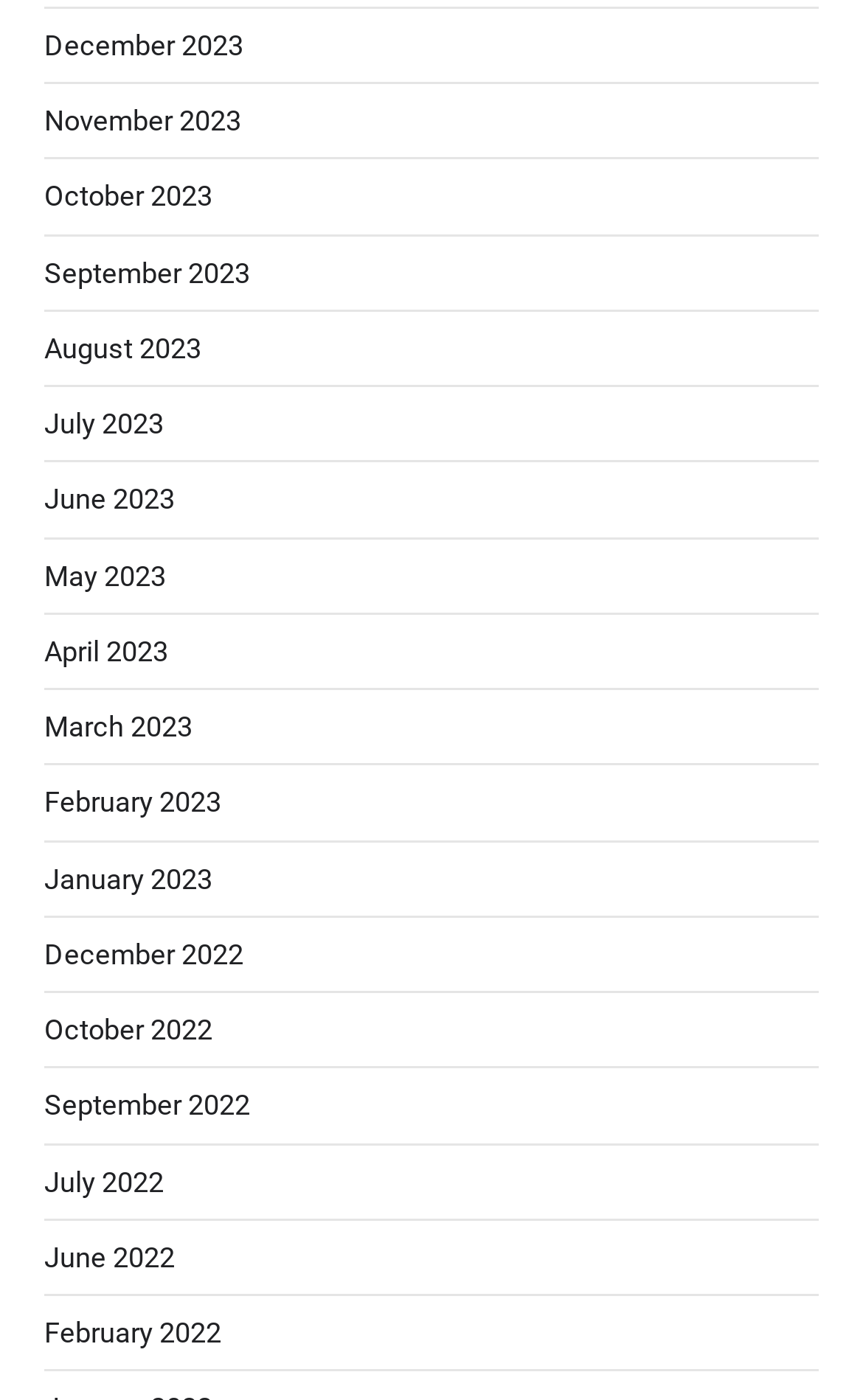Please determine the bounding box coordinates of the element to click on in order to accomplish the following task: "Check September 2023". Ensure the coordinates are four float numbers ranging from 0 to 1, i.e., [left, top, right, bottom].

[0.051, 0.183, 0.29, 0.206]